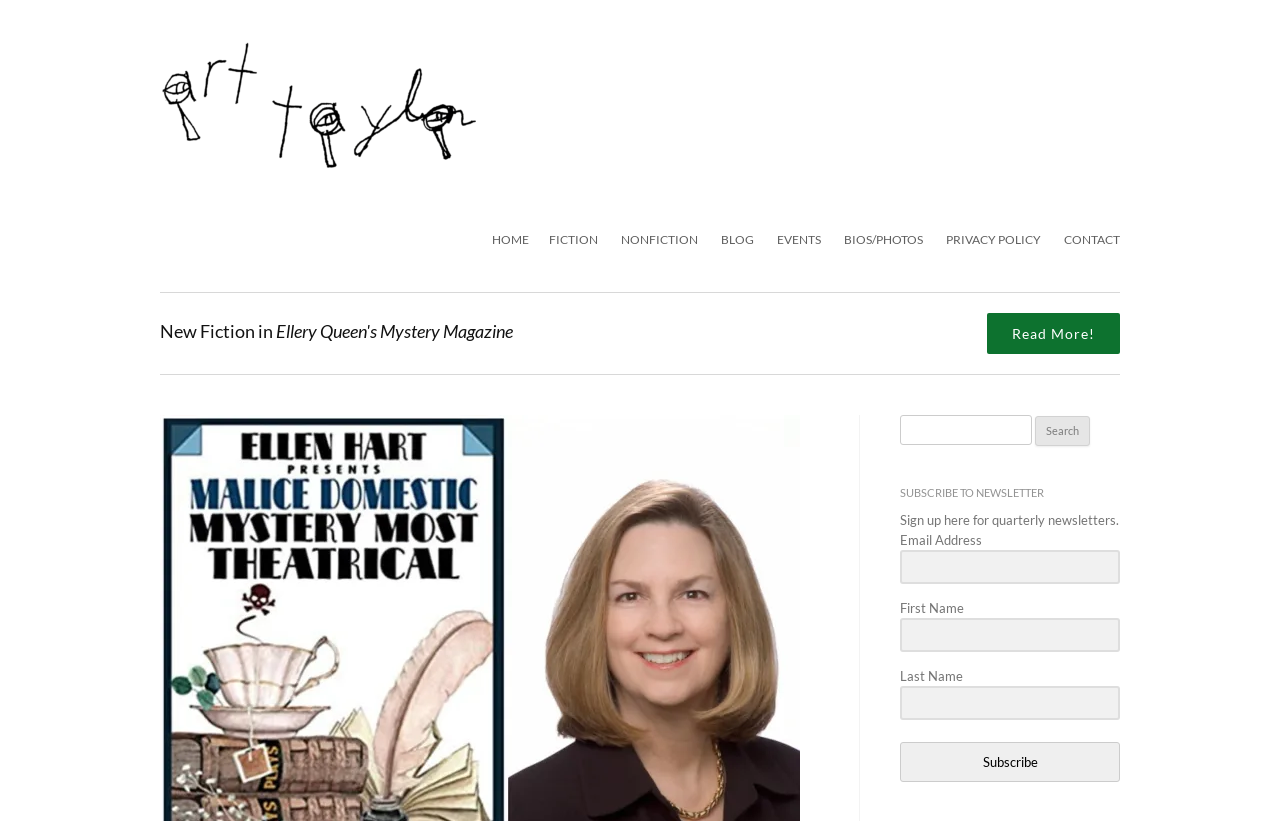What is the name of the blog series?
Provide a concise answer using a single word or phrase based on the image.

The First Two Pages